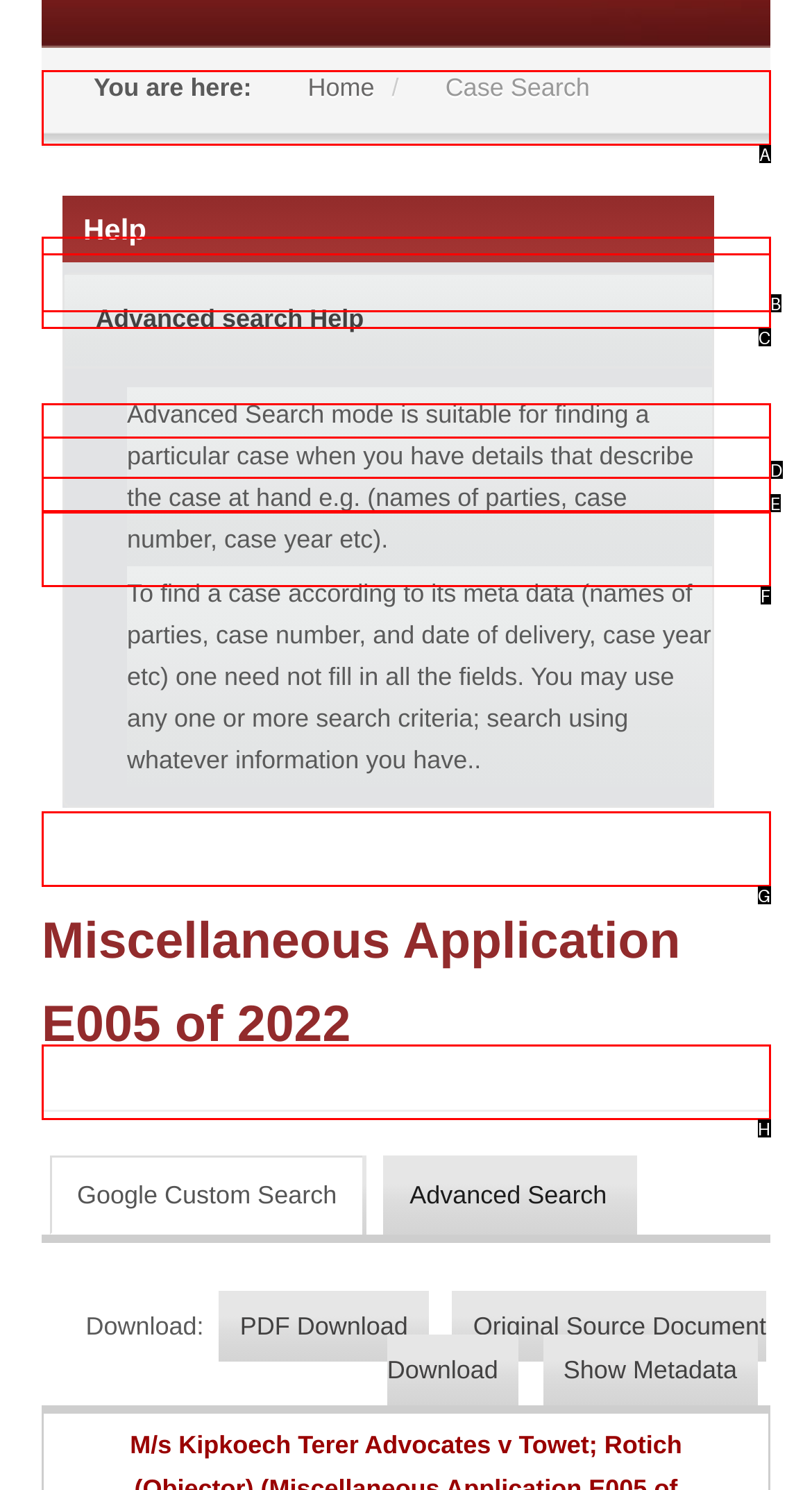Which option best describes: Newsletter Subscription
Respond with the letter of the appropriate choice.

G